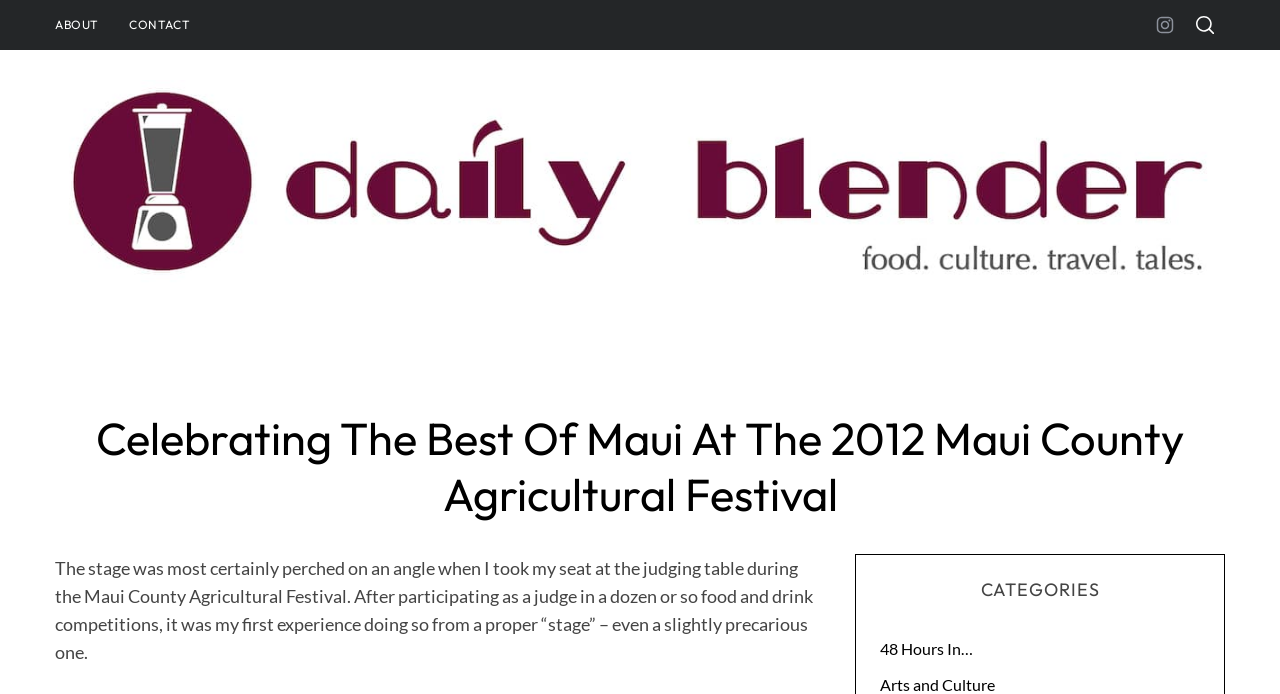Please specify the bounding box coordinates of the clickable region necessary for completing the following instruction: "Search for something". The coordinates must consist of four float numbers between 0 and 1, i.e., [left, top, right, bottom].

[0.134, 0.775, 0.866, 0.91]